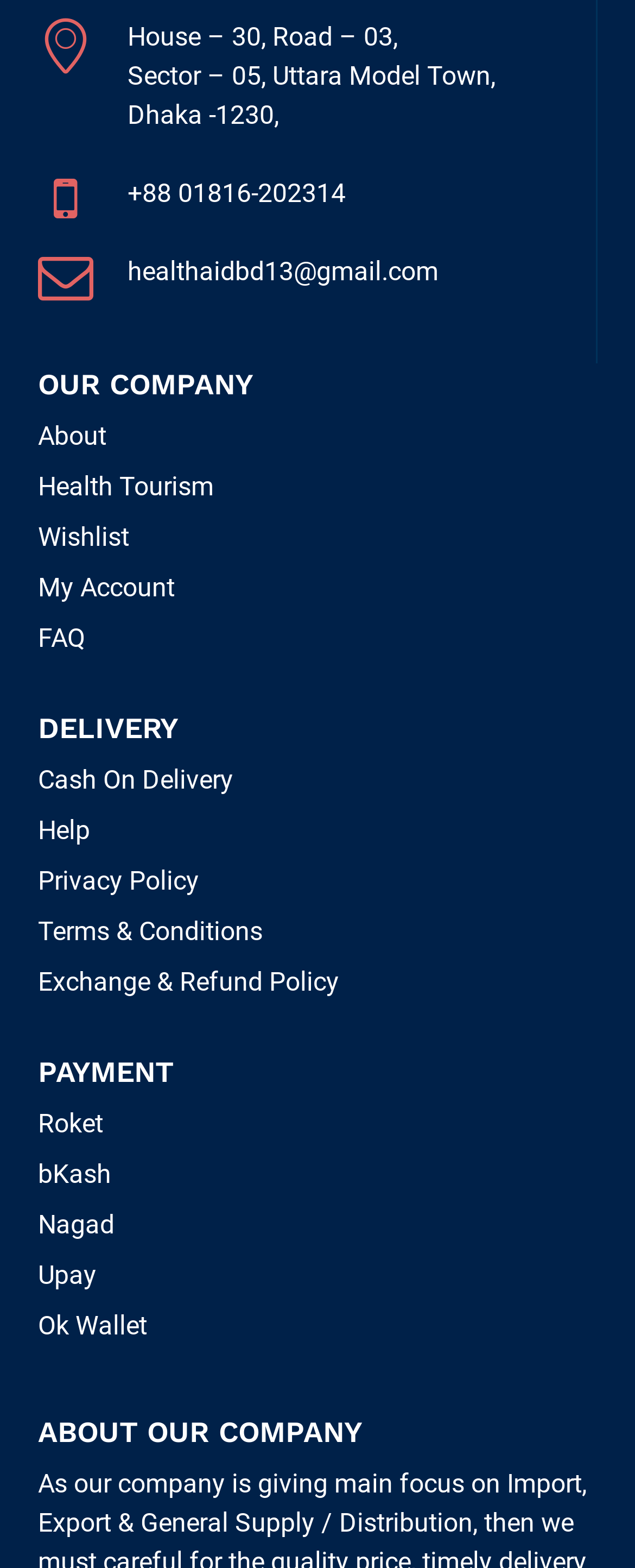Locate the bounding box coordinates of the clickable area to execute the instruction: "Learn about health tourism". Provide the coordinates as four float numbers between 0 and 1, represented as [left, top, right, bottom].

[0.06, 0.3, 0.337, 0.32]